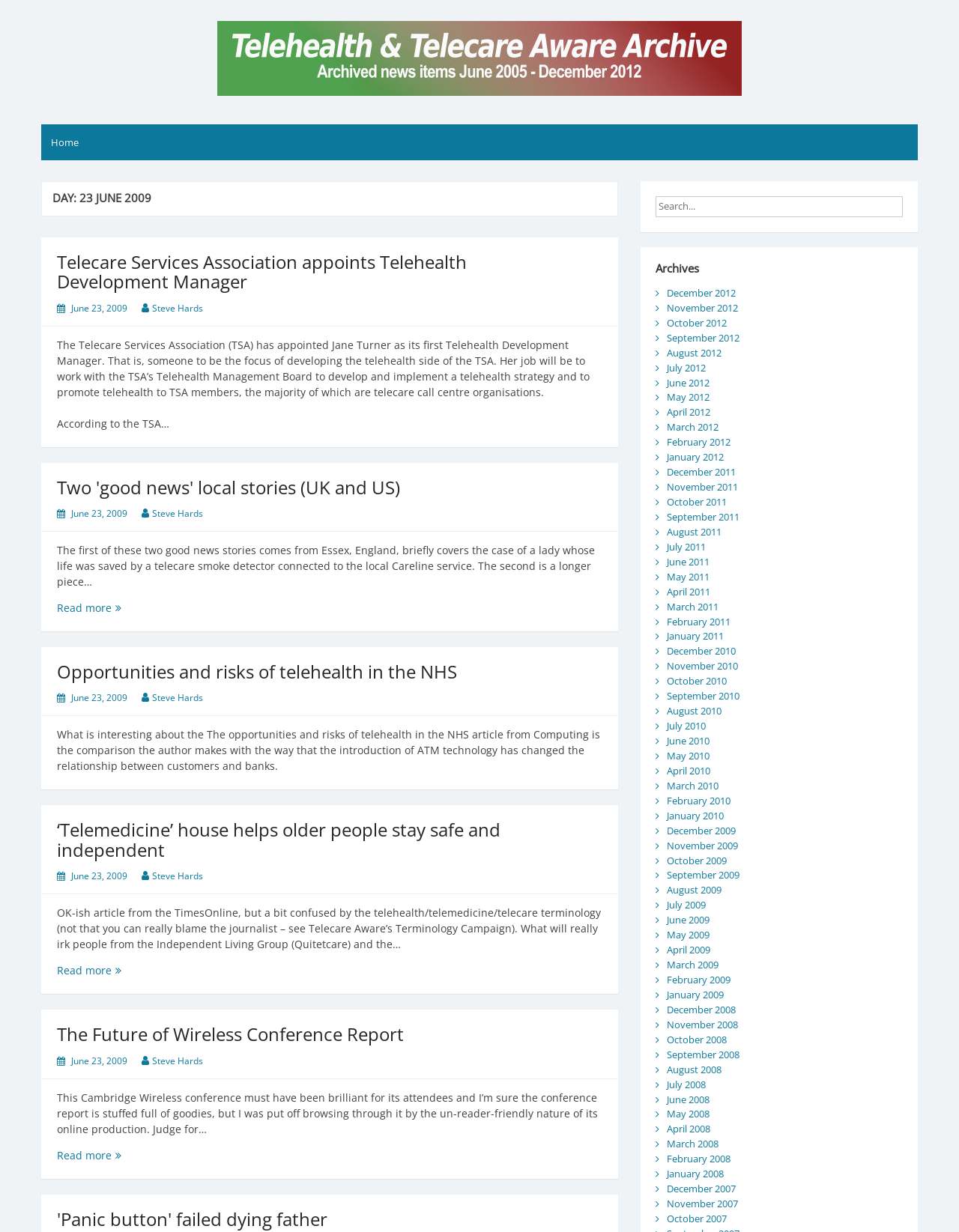Find the UI element described as: "January 2010" and predict its bounding box coordinates. Ensure the coordinates are four float numbers between 0 and 1, [left, top, right, bottom].

[0.695, 0.656, 0.755, 0.667]